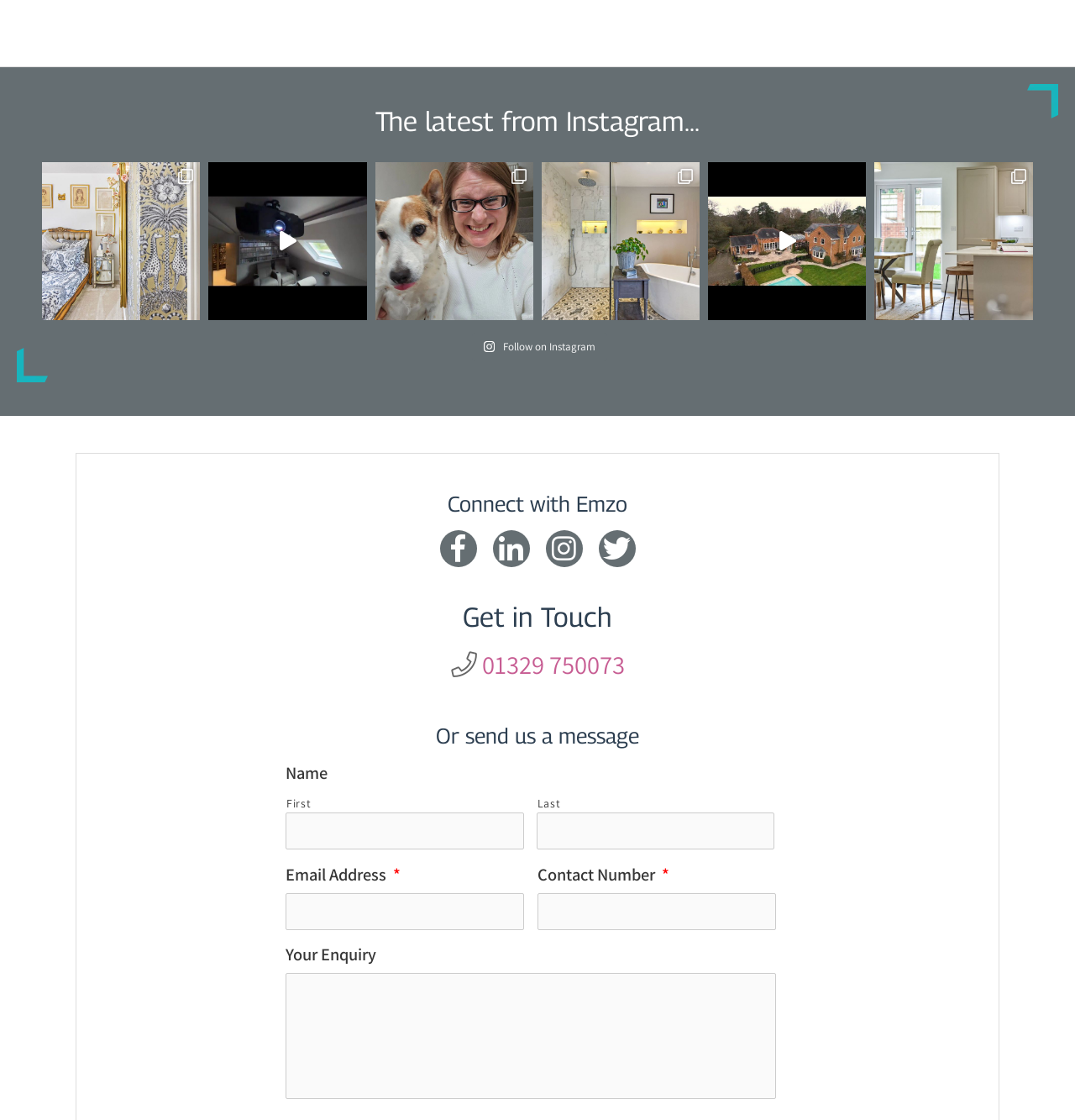Pinpoint the bounding box coordinates of the clickable area necessary to execute the following instruction: "Check out this fab video Emma filmed recently for". The coordinates should be given as four float numbers between 0 and 1, namely [left, top, right, bottom].

[0.194, 0.145, 0.341, 0.286]